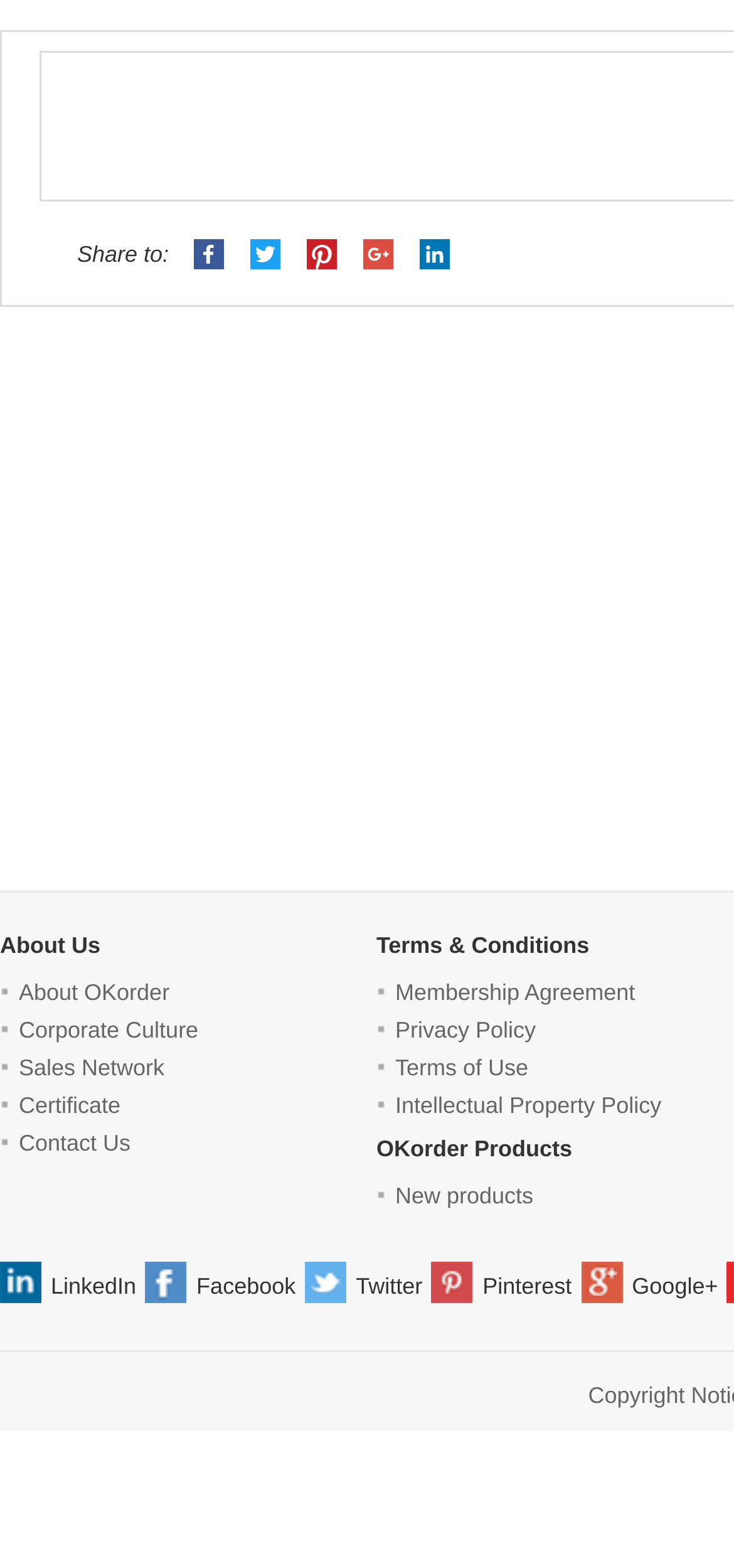Pinpoint the bounding box coordinates of the clickable area needed to execute the instruction: "Learn about Corporate Culture". The coordinates should be specified as four float numbers between 0 and 1, i.e., [left, top, right, bottom].

[0.026, 0.649, 0.27, 0.666]